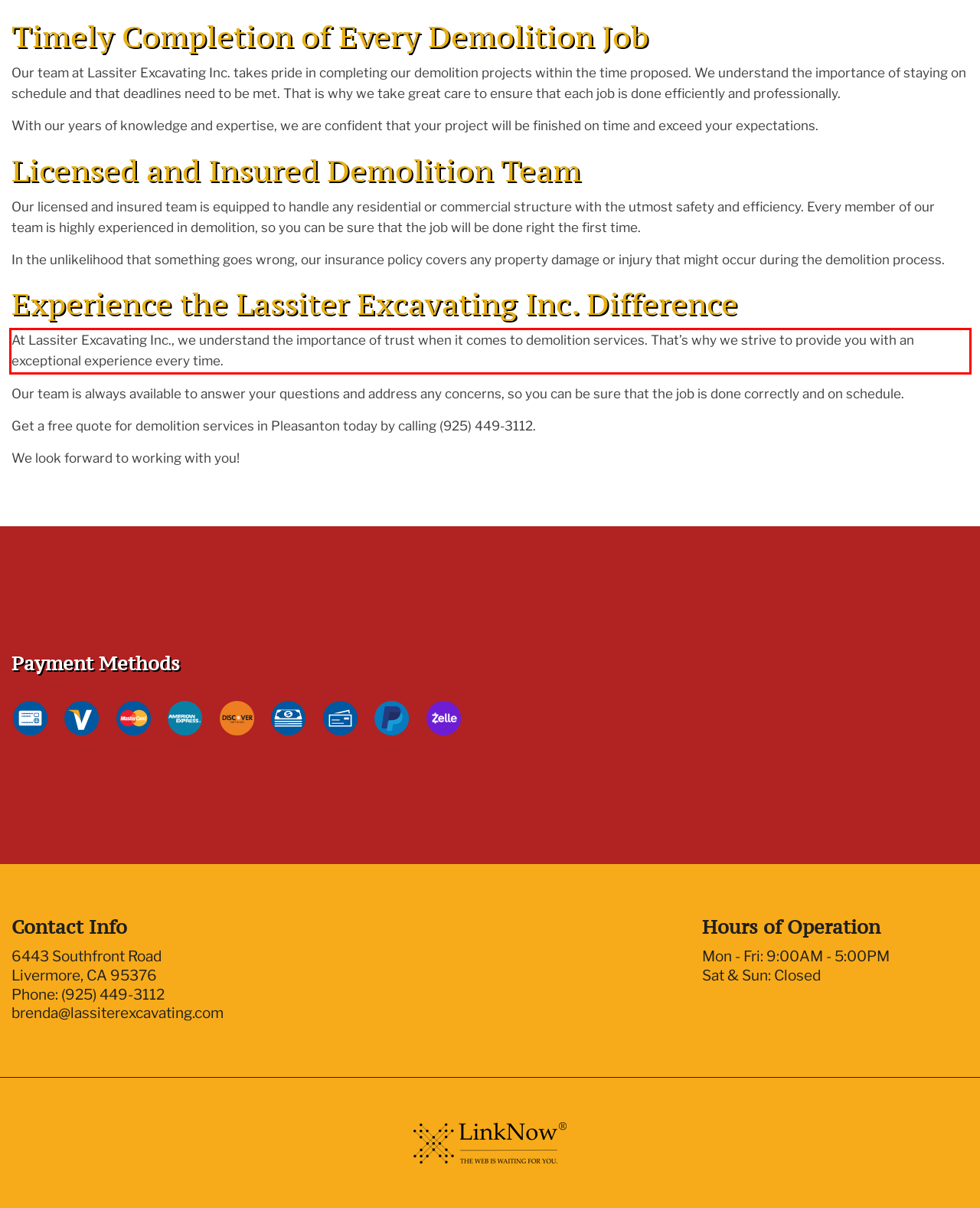Identify the text inside the red bounding box on the provided webpage screenshot by performing OCR.

At Lassiter Excavating Inc., we understand the importance of trust when it comes to demolition services. That’s why we strive to provide you with an exceptional experience every time.